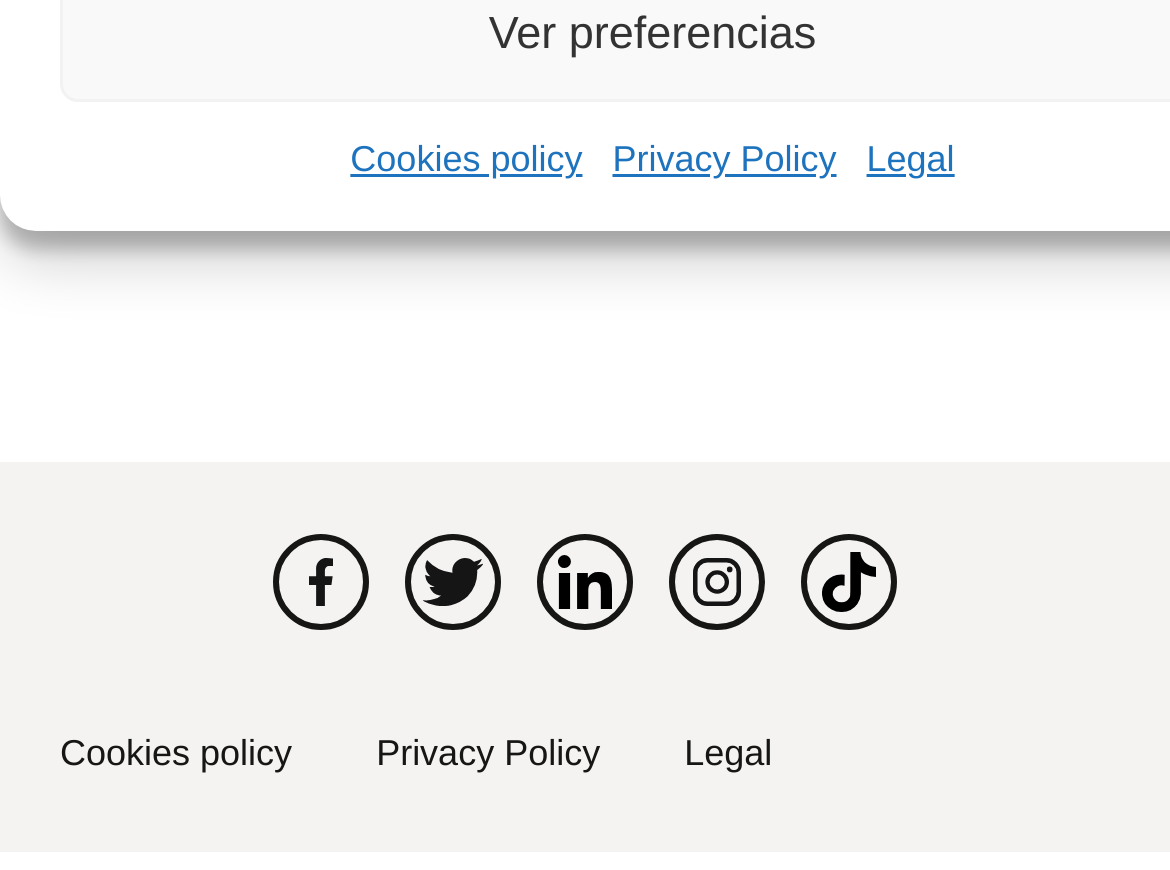Please find the bounding box coordinates of the element that must be clicked to perform the given instruction: "view Legal information". The coordinates should be four float numbers from 0 to 1, i.e., [left, top, right, bottom].

[0.741, 0.152, 0.816, 0.214]